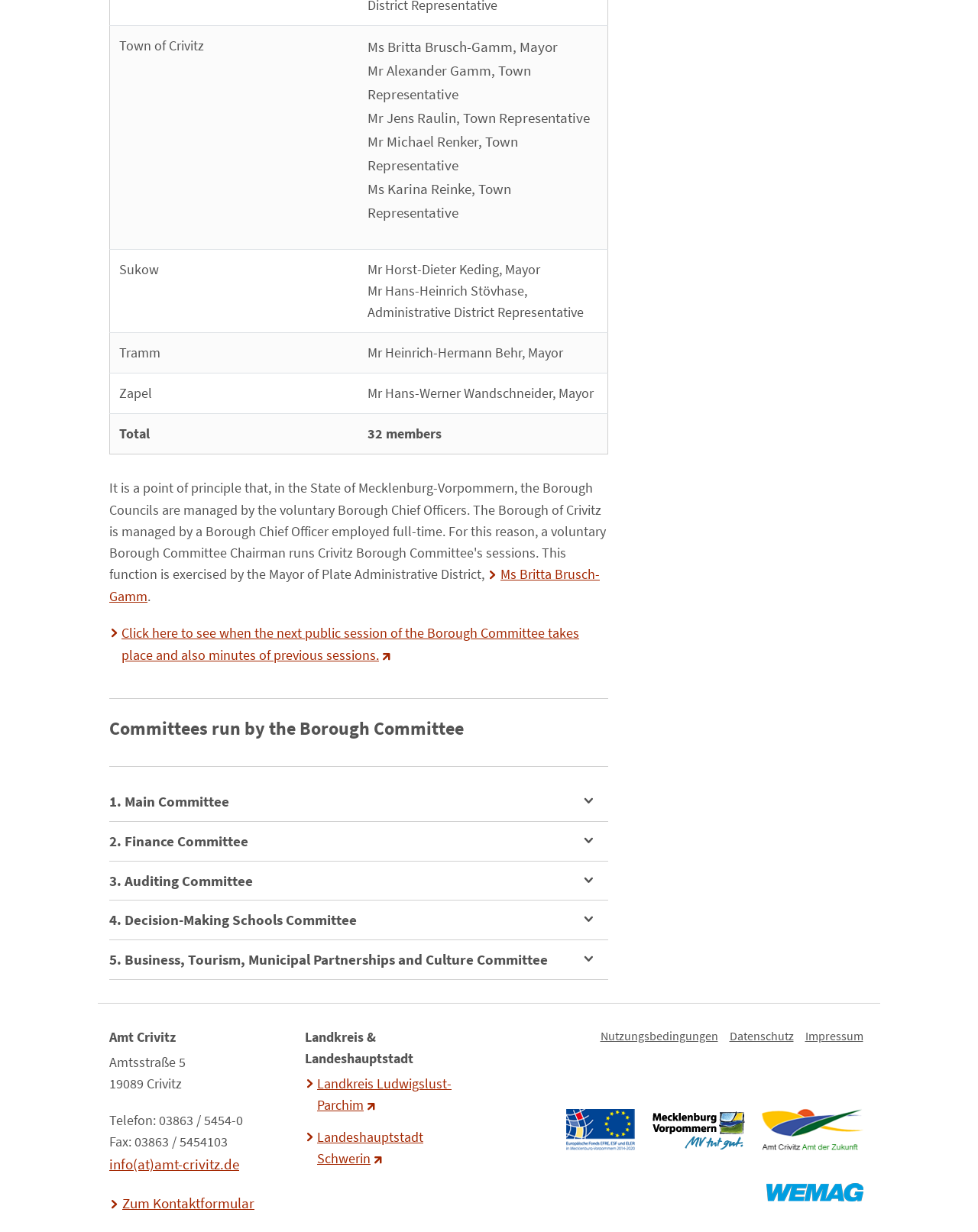Please identify the bounding box coordinates of the area that needs to be clicked to follow this instruction: "Click on the link to see when the next public session of the Borough Committee takes place".

[0.112, 0.506, 0.622, 0.542]